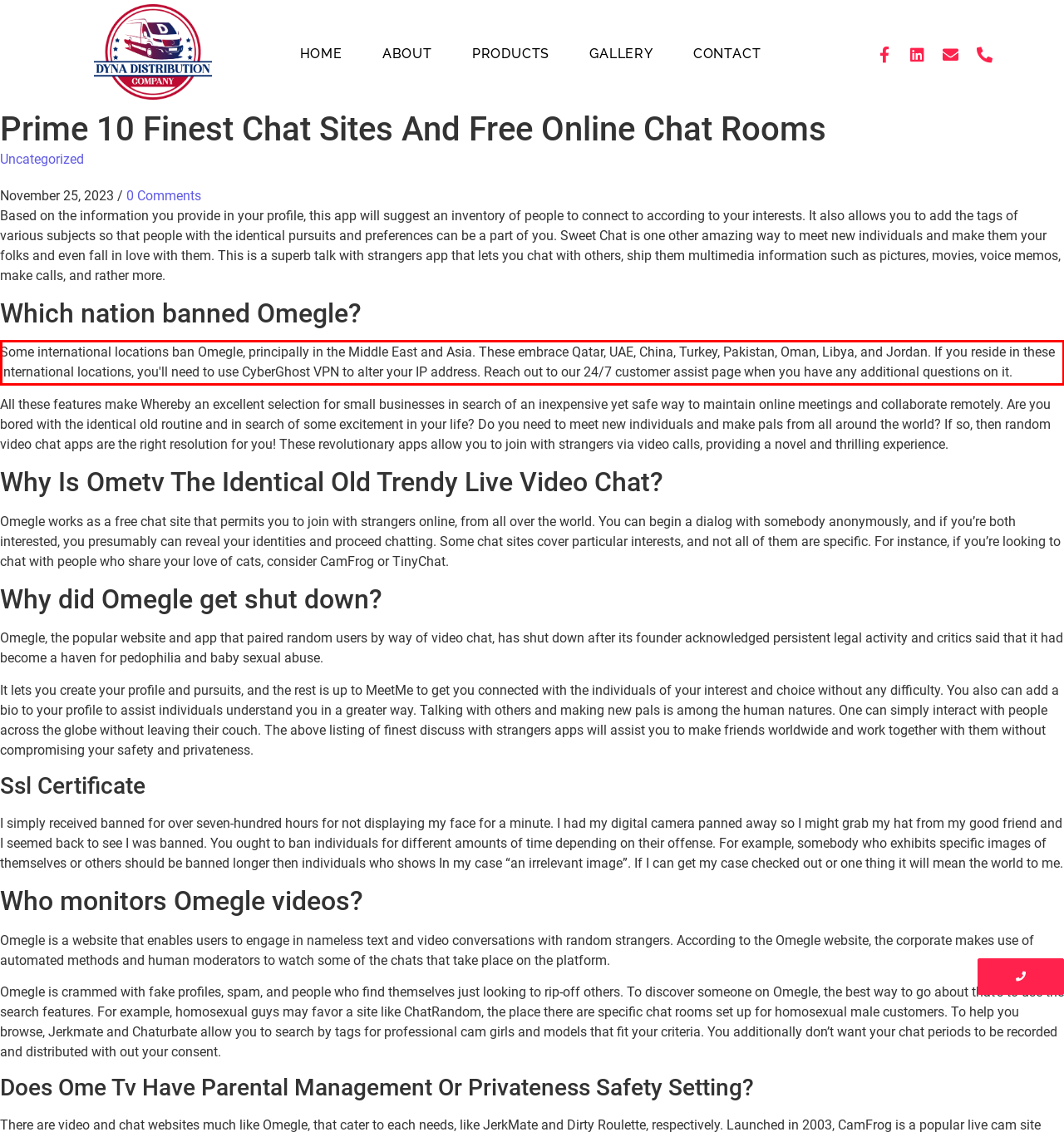Given a screenshot of a webpage with a red bounding box, please identify and retrieve the text inside the red rectangle.

Some international locations ban Omegle, principally in the Middle East and Asia. These embrace Qatar, UAE, China, Turkey, Pakistan, Oman, Libya, and Jordan. If you reside in these international locations, you'll need to use CyberGhost VPN to alter your IP address. Reach out to our 24/7 customer assist page when you have any additional questions on it.